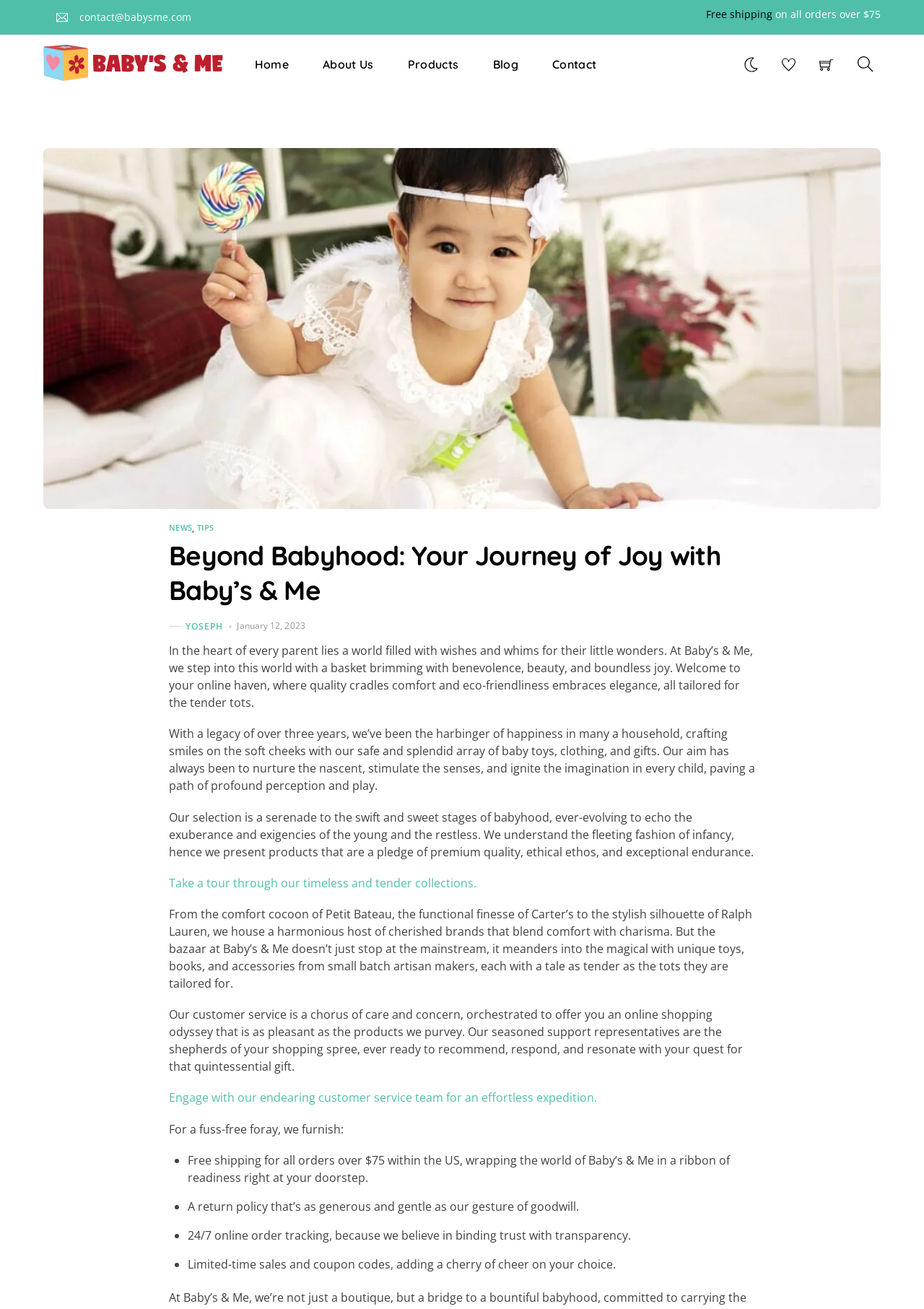Determine the bounding box coordinates of the clickable region to execute the instruction: "Click on the 'My Piccolo' link". The coordinates should be four float numbers between 0 and 1, denoted as [left, top, right, bottom].

None